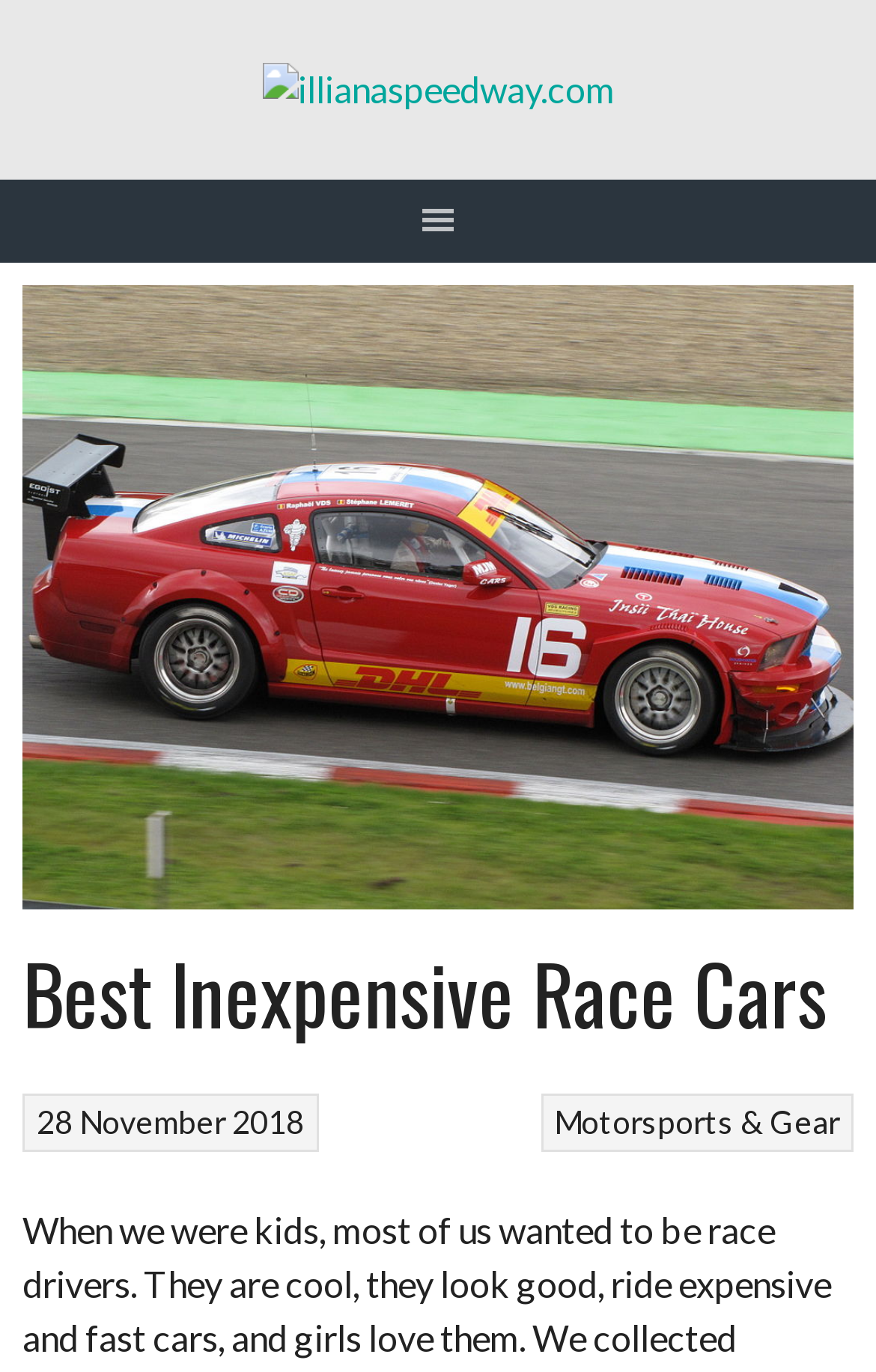Locate the heading on the webpage and return its text.

Best Inexpensive Race Cars